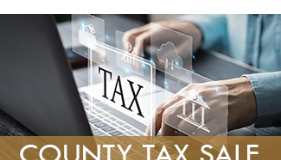Generate a comprehensive description of the image.

The image prominently features the phrase "COUNTY TAX SALE," creatively integrated into a sleek, modern design. In the background, a person’s hands can be seen interacting with a laptop, suggesting engagement with digital technology related to tax processes. The overlay of various icons symbolizes themes of finance and information, including elements that evoke the notion of taxation and official transactions. This visual representation effectively conveys a sense of urgency and preparation for a county tax sale, highlighting its significance and the modern methods involved in managing taxes.